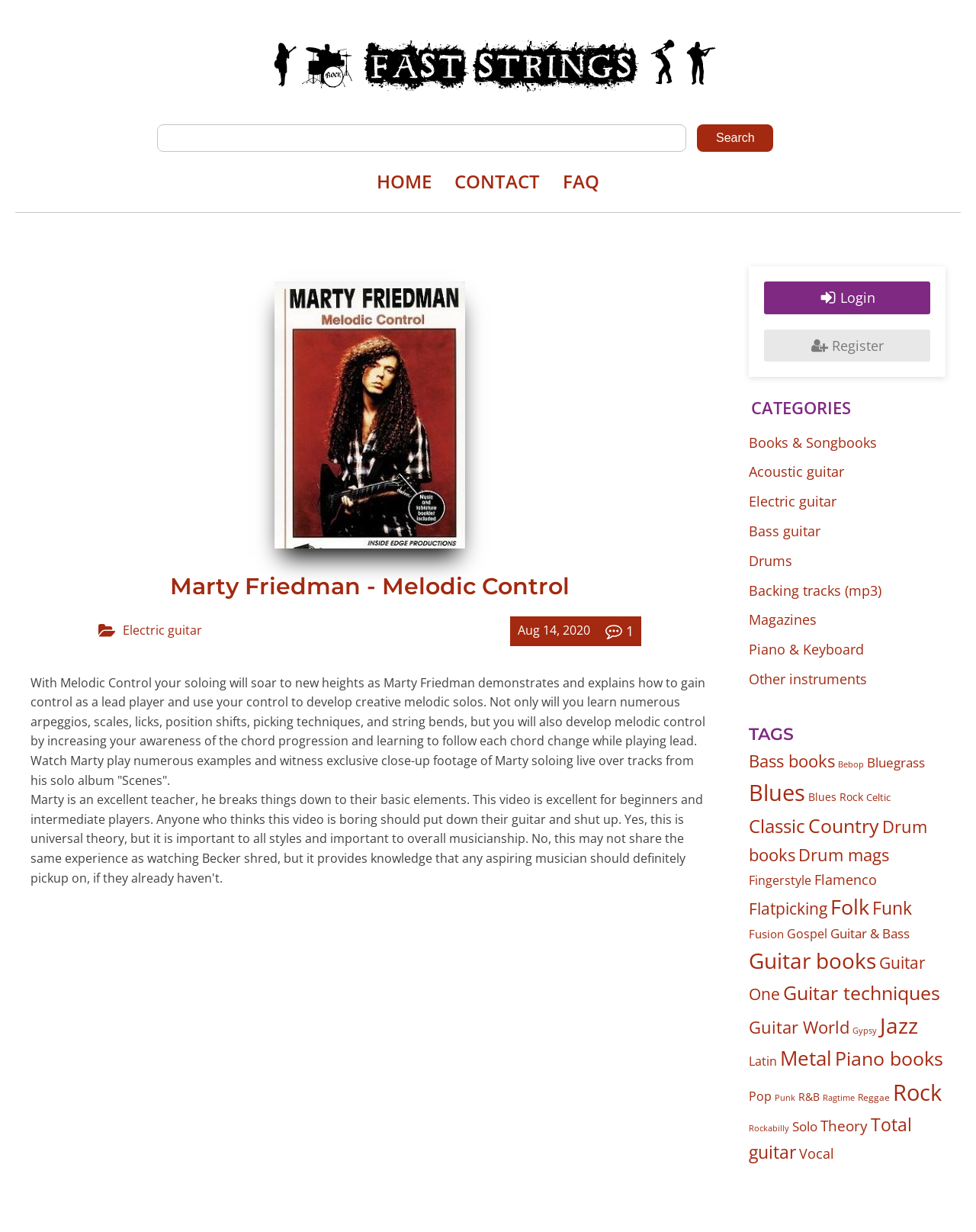Detail the features and information presented on the webpage.

This webpage is about Marty Friedman's "Melodic Control" download. At the top, there is a search bar with a "Search" button to the right. Below the search bar, there are links to "HOME", "CONTACT", and "FAQ". 

To the left of these links, there is an image of Marty Friedman's "Melodic Control" album cover. Above the image, there is a heading that reads "Marty Friedman - Melodic Control". 

On the right side of the image, there is a link to "Electric guitar" and a text that reads "Aug 14, 2020". Below these elements, there is a long paragraph of text that describes the content of "Melodic Control", including the topics that Marty Friedman covers in the download.

On the top-right corner, there are links to "Login" and "Register", each accompanied by an icon. Below these links, there is a list of categories, including "Books & Songbooks", "Acoustic guitar", "Electric guitar", and others. 

Further down, there is a heading that reads "TAGS", followed by a long list of links to various tags, such as "Bass books", "Bebop", "Bluegrass", and many others. These links are arranged in a grid-like pattern, with multiple columns.